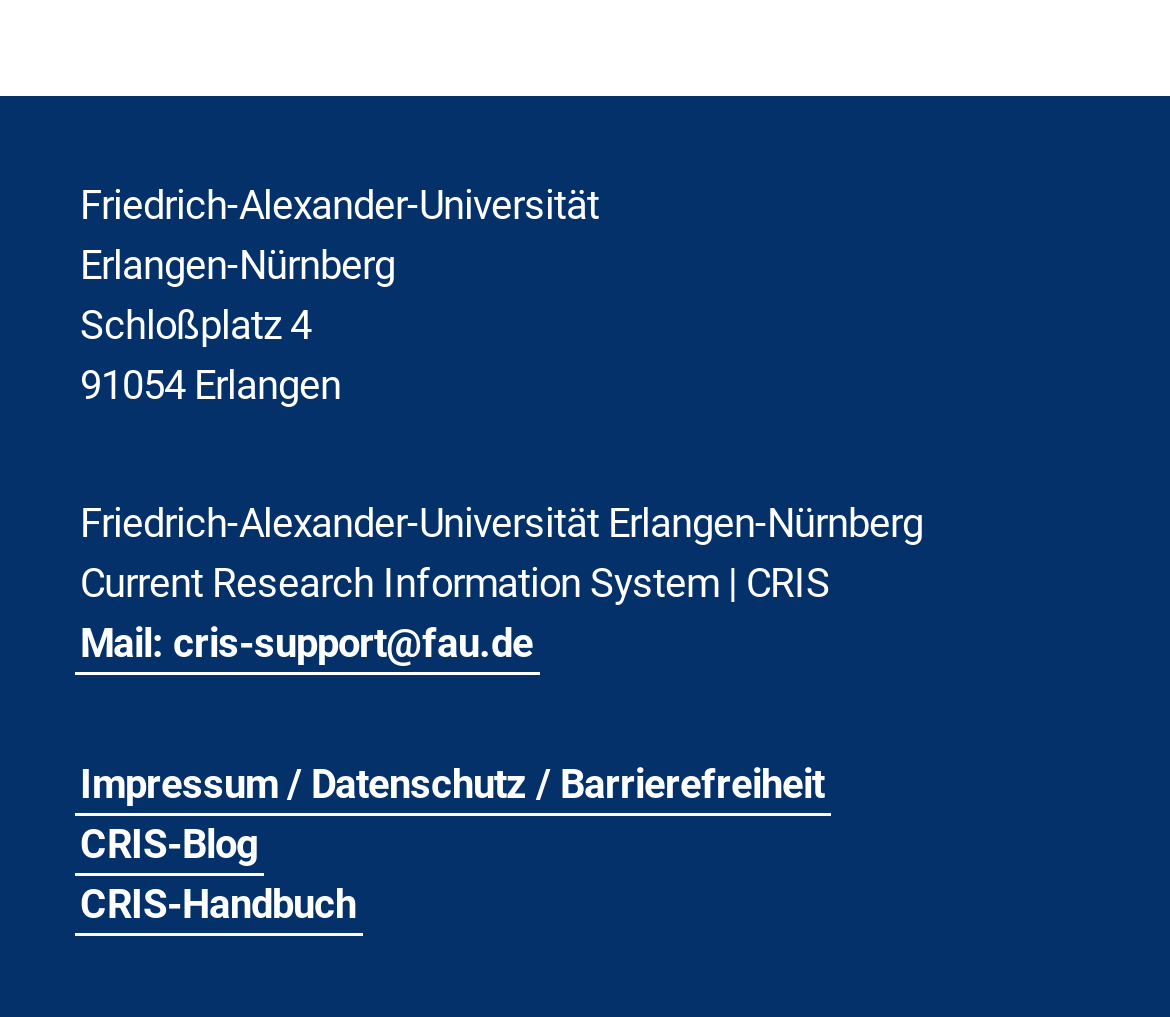What is the name of the research information system?
Use the screenshot to answer the question with a single word or phrase.

CRIS